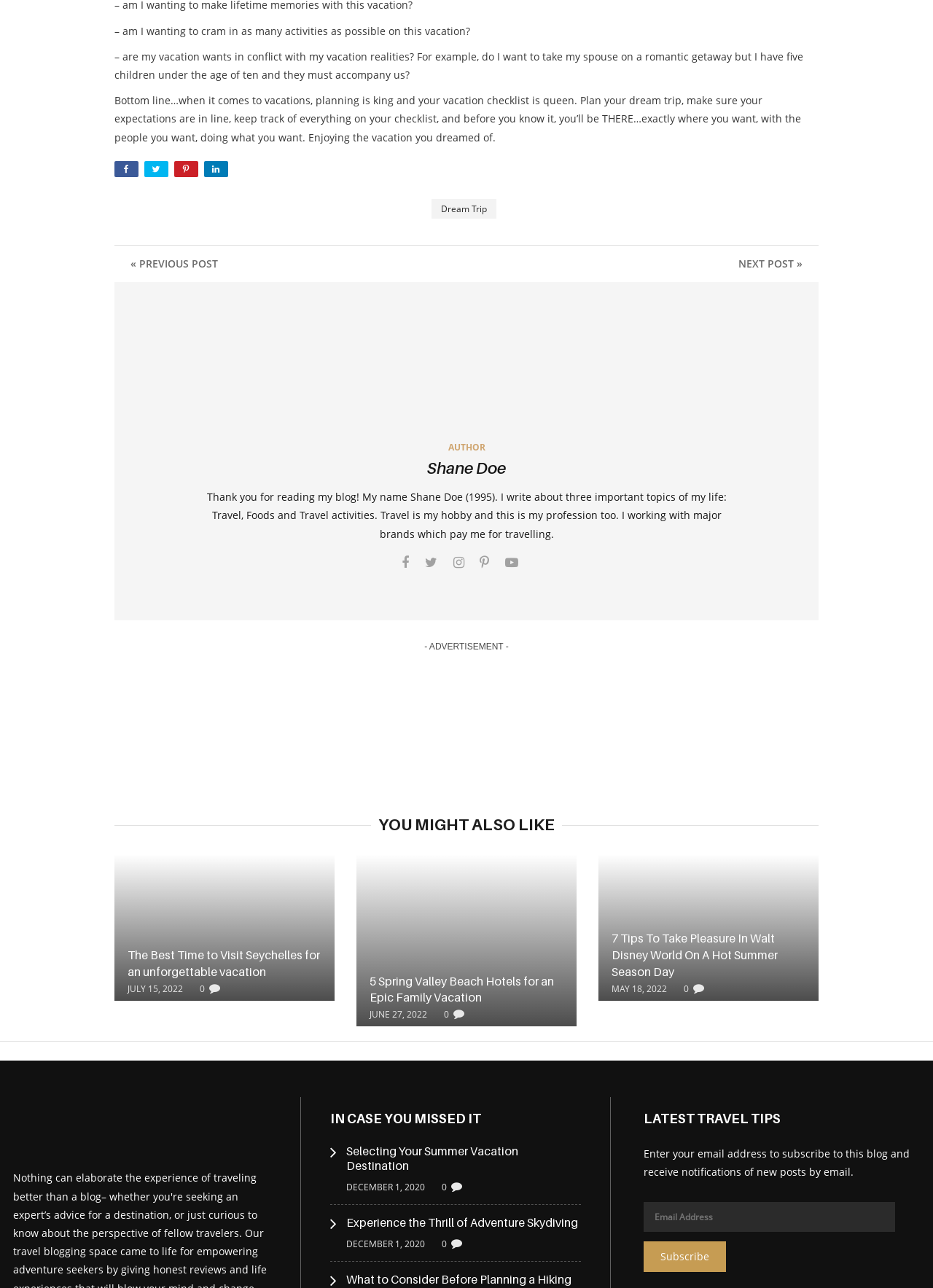Locate the bounding box coordinates of the item that should be clicked to fulfill the instruction: "Read the author's bio".

[0.221, 0.38, 0.779, 0.42]